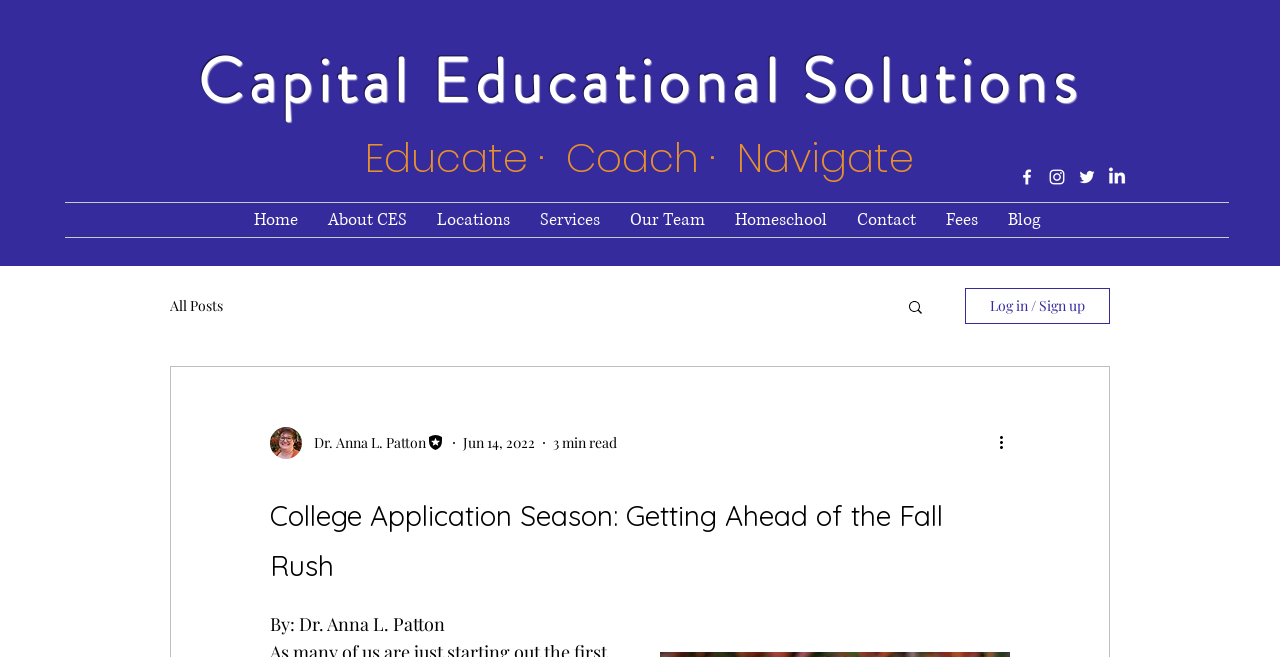Describe every aspect of the webpage in a detailed manner.

The webpage appears to be a blog post from Capital Educational Solutions, a college application consulting service. At the top of the page, there is a heading with the company's name, followed by a link to the company's website. Below this, there is a static text element with the company's tagline, "Educate · Coach · Navigate".

To the right of the company's name, there is a social bar with links to the company's social media profiles, including Facebook, Instagram, Twitter, and LinkedIn, each represented by an icon.

Below the social bar, there is a navigation menu with links to various sections of the website, including Home, About CES, Locations, Services, Our Team, Homeschool, Contact, Fees, and Blog.

The main content of the page is a blog post titled "College Application Season: Getting Ahead of the Fall Rush". The post is written by Dr. Anna L. Patton, who is identified as the author with a photo and a brief description. The post is dated June 14, 2022, and is estimated to be a 3-minute read.

The blog post is preceded by a navigation menu specific to the blog section, with a link to "All Posts". There is also a search button and a login/signup button to the right of the navigation menu.

The overall layout of the page is organized, with clear headings and concise text. The use of icons and images adds visual interest to the page.